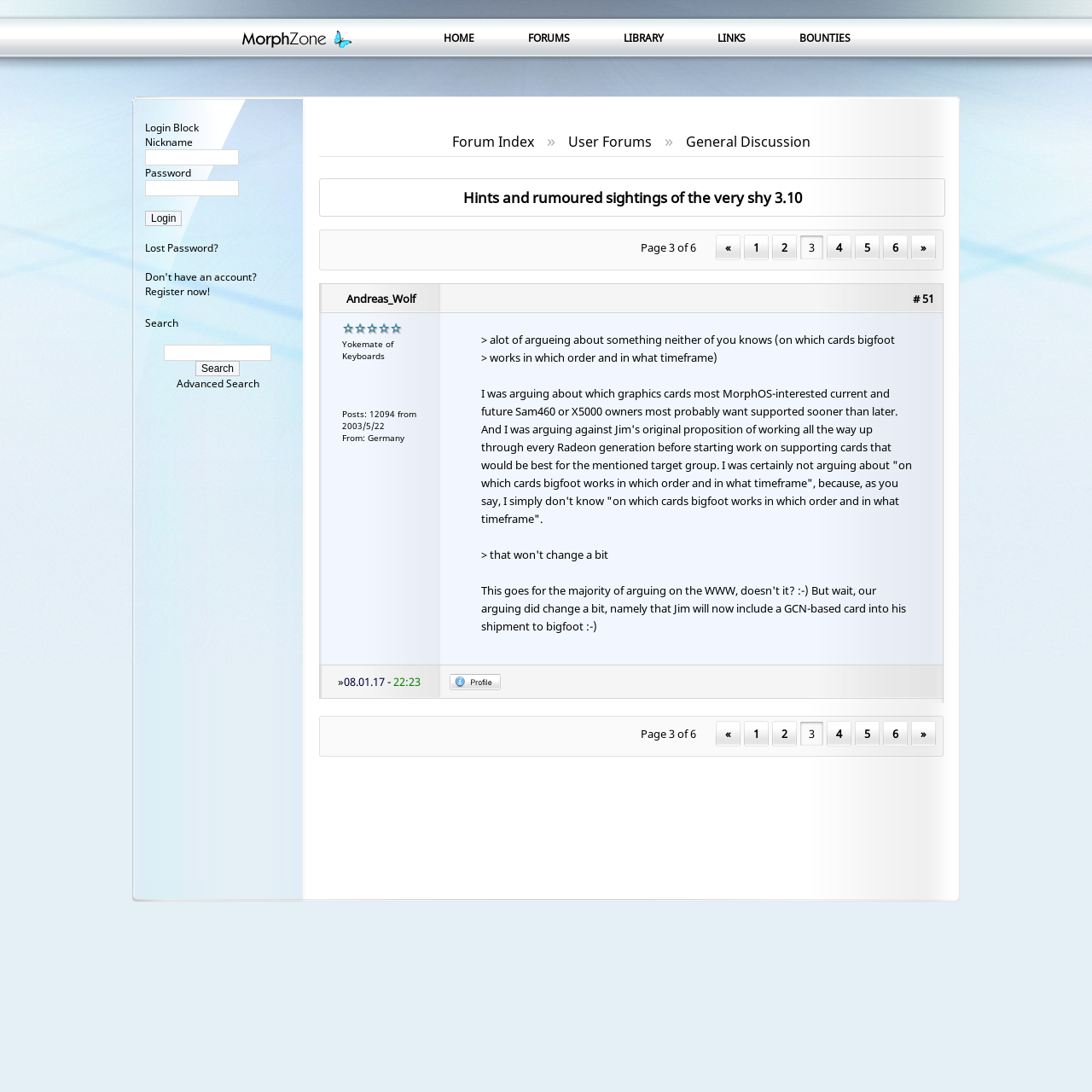Please pinpoint the bounding box coordinates for the region I should click to adhere to this instruction: "View the 'User Forums'".

[0.52, 0.121, 0.597, 0.138]